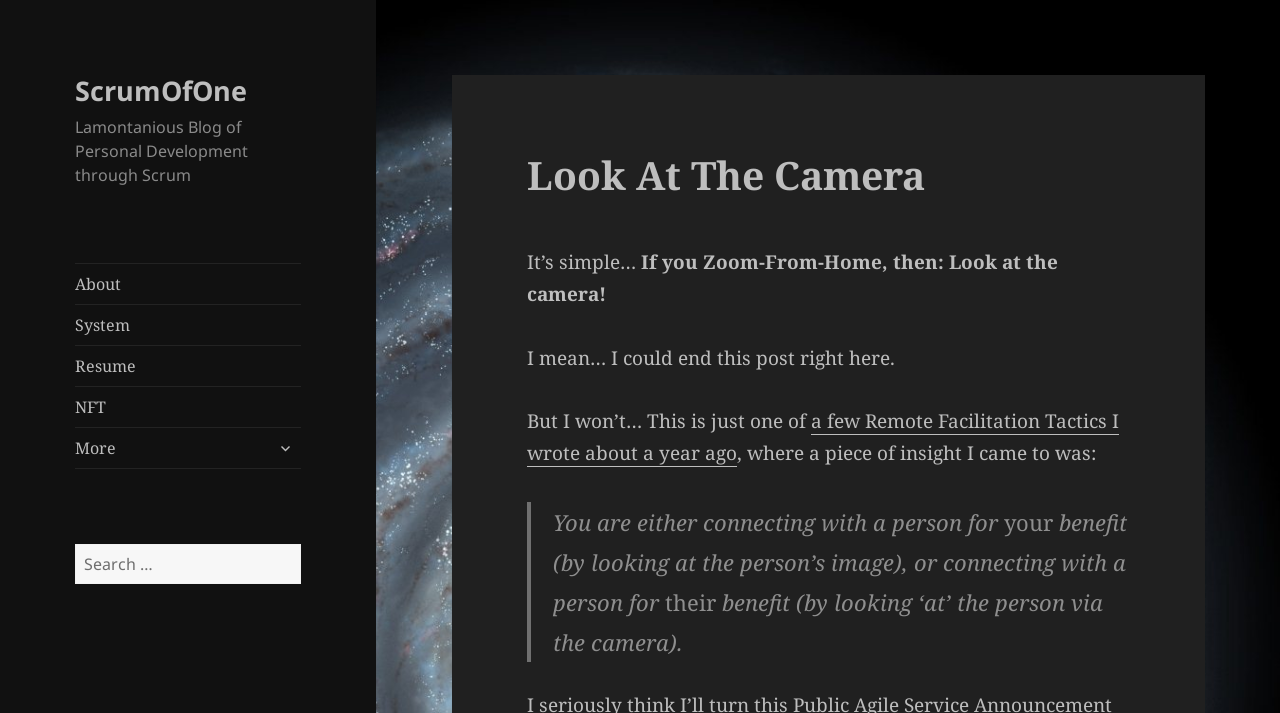Describe every aspect of the webpage in a detailed manner.

The webpage is titled "Look At The Camera – ScrumOfOne" and appears to be a blog post about personal development through Scrum. At the top left, there is a link to "ScrumOfOne" and a static text describing the blog's purpose. Below this, there are five links to different sections of the website: "About", "System", "Resume", "NFT", and "More". To the right of these links, there is an expandable child menu button.

On the left side of the page, there is a search bar with a search box and a "Search" button. Above the search bar, there is a header with the title "Look At The Camera". The main content of the page starts below this header, with a series of static text paragraphs discussing the importance of looking at the camera when working from home. The text is divided into several sections, with some sentences highlighted in a blockquote format.

There are no images on the page, but there are several links and buttons that allow users to navigate to different parts of the website or interact with the content. The overall layout is organized, with clear headings and concise text, making it easy to read and follow.